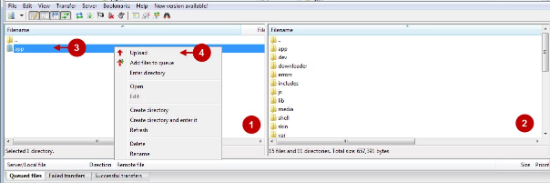Describe the image with as much detail as possible.

This image displays a screenshot of the FileZilla FTP client interface, illustrating the process of uploading files to a server. The layout is divided into two main panes. The left pane shows your local file directory, highlighting the file named "app" with a red arrow pointing to it, indicating the selection of this file. To the right, the server's directory structure is displayed, showcasing various folders such as "app," "downloadable," "media," and others.

Key actions are indicated by numbered points: 
1. The first numbered point (1) signifies the selected directory on the server where files are to be uploaded.
2. The second numbered point (2) shows the server's file directory allowing the user to identify the destination for the upload.
3. The third point (3) highlights the app file being uploaded.
4. The fourth point (4) directs the user's attention to the "Upload" option in the context menu, which appears when right-clicking on the selected file, signifying the action needed to initiate the upload process.

This visually organized guide simplifies file management on the server, helping users to navigate through their local files while efficiently managing uploads to the remote server.